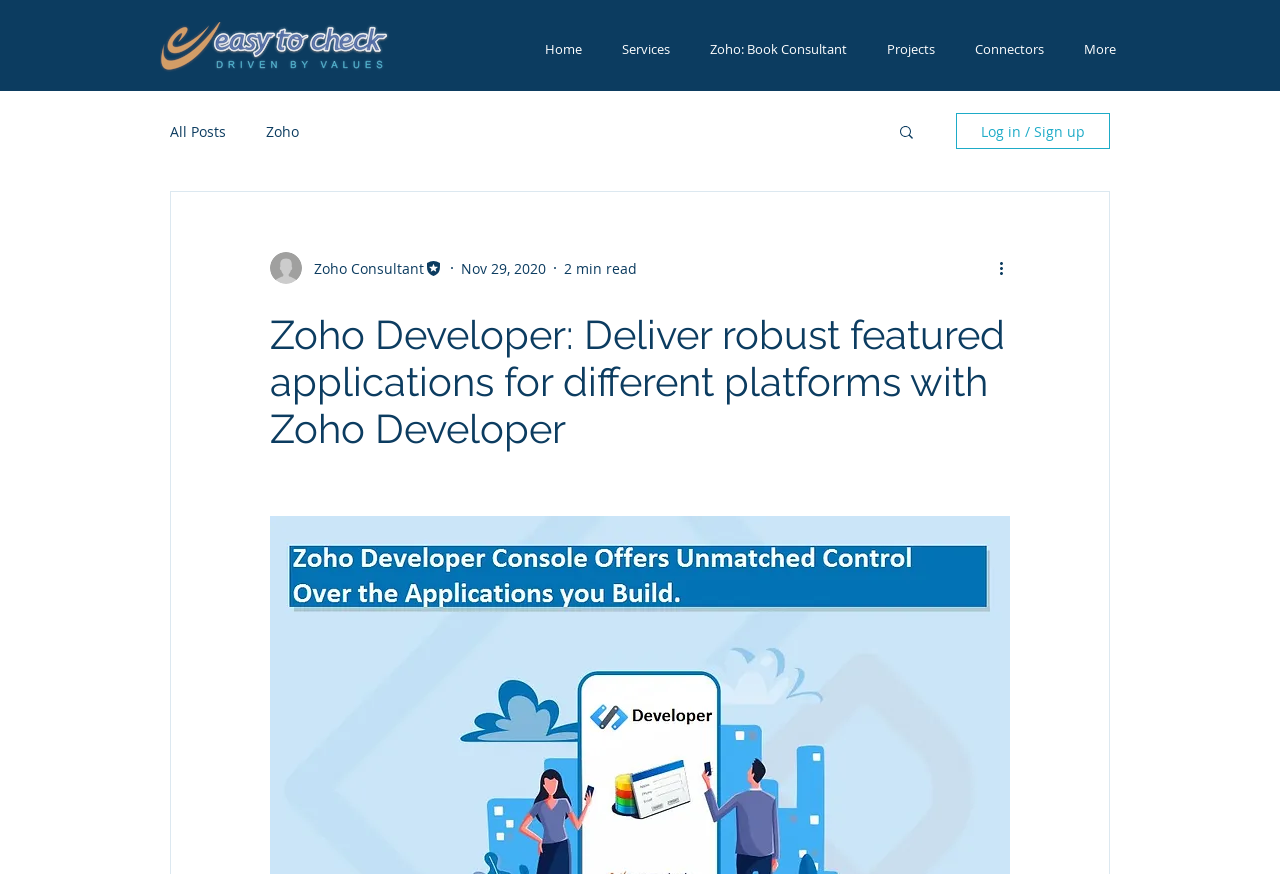What is the logo on the top left corner?
Carefully analyze the image and provide a thorough answer to the question.

I found the logo by looking at the top left corner of the webpage, where I saw an image with the text 'EasyToCheck Software Solutions Logo'.